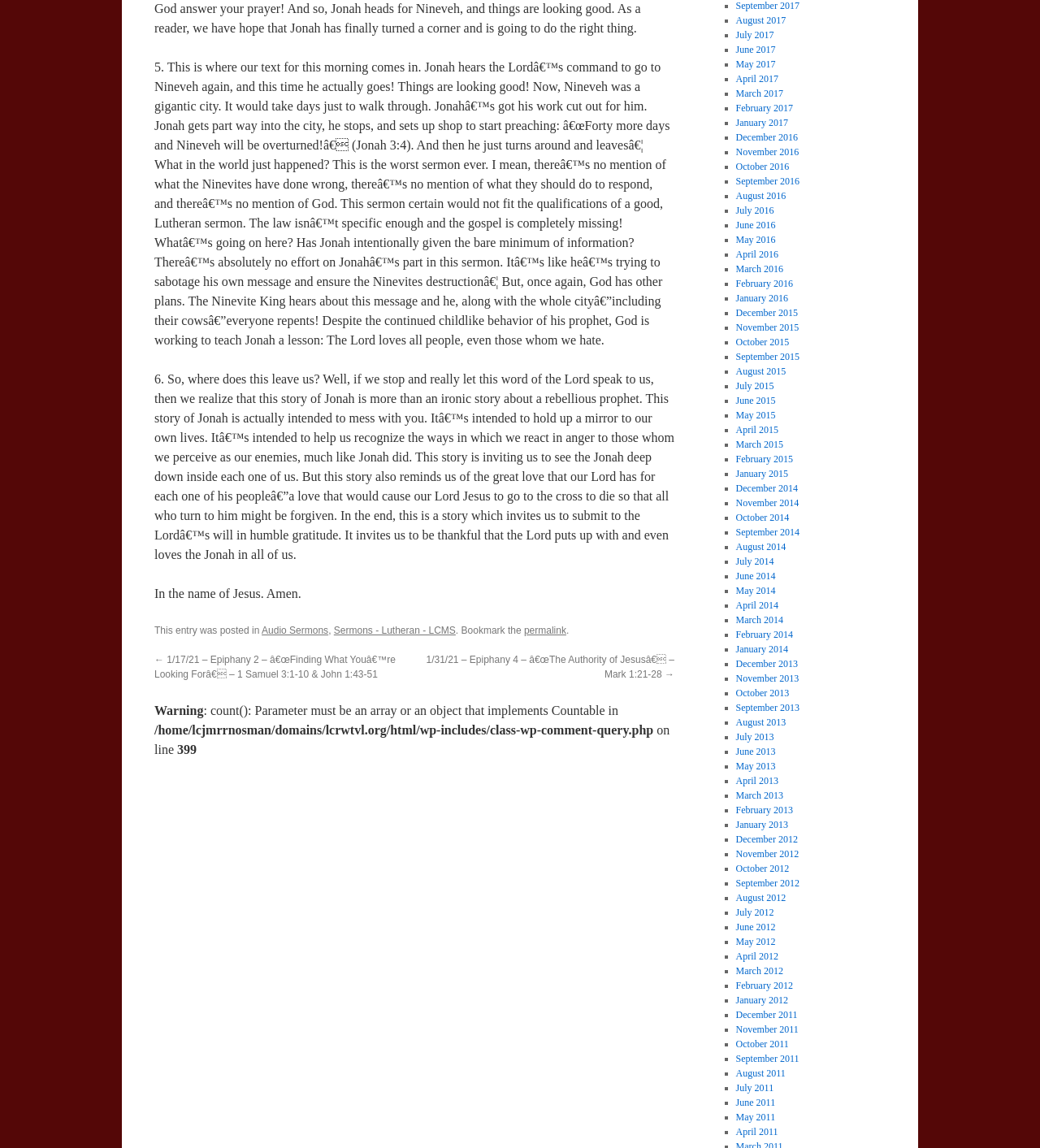Show the bounding box coordinates for the element that needs to be clicked to execute the following instruction: "Click the 'Audio Sermons' link". Provide the coordinates in the form of four float numbers between 0 and 1, i.e., [left, top, right, bottom].

[0.252, 0.544, 0.316, 0.554]